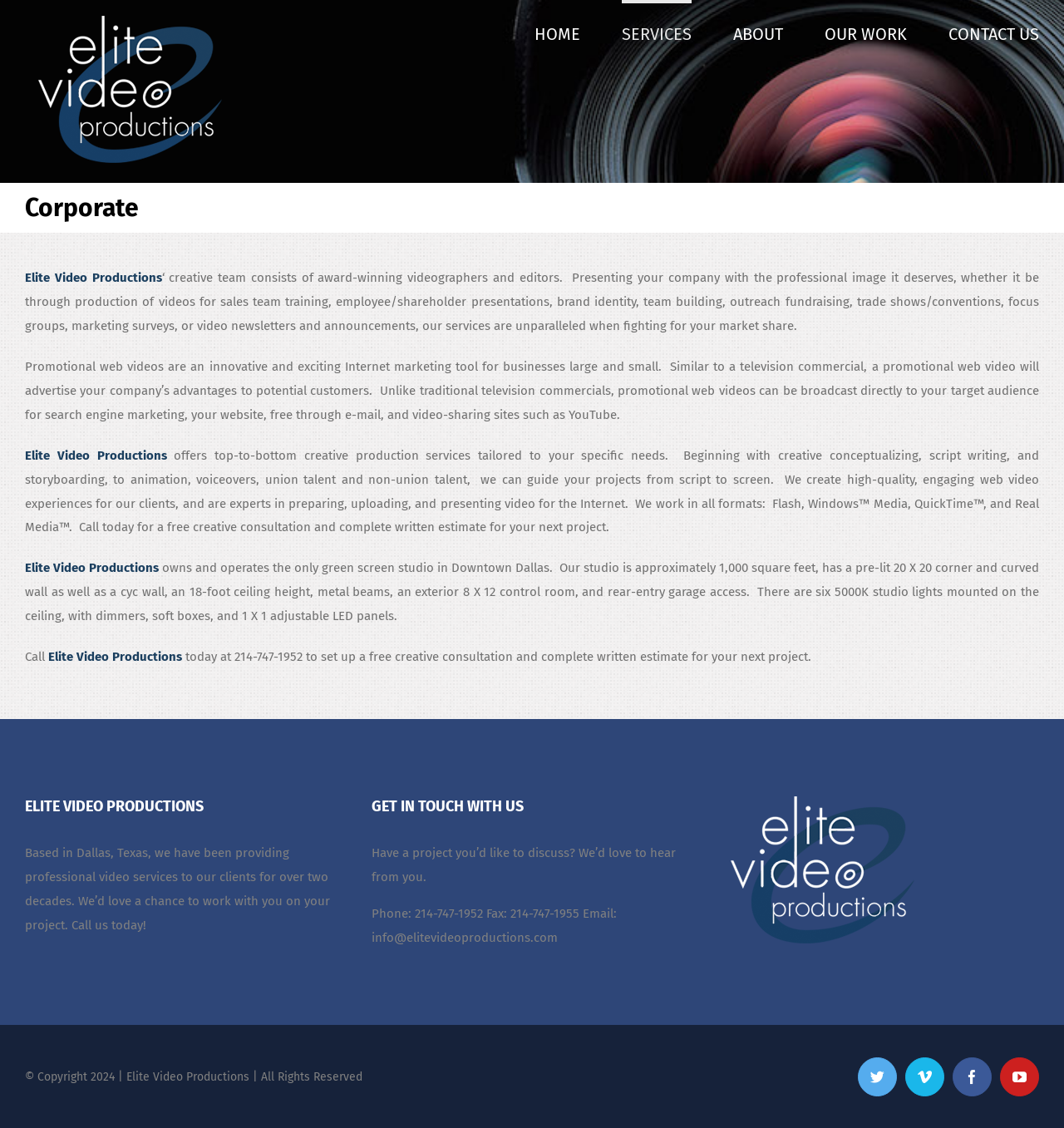Identify the coordinates of the bounding box for the element described below: "Our Work". Return the coordinates as four float numbers between 0 and 1: [left, top, right, bottom].

[0.775, 0.0, 0.852, 0.058]